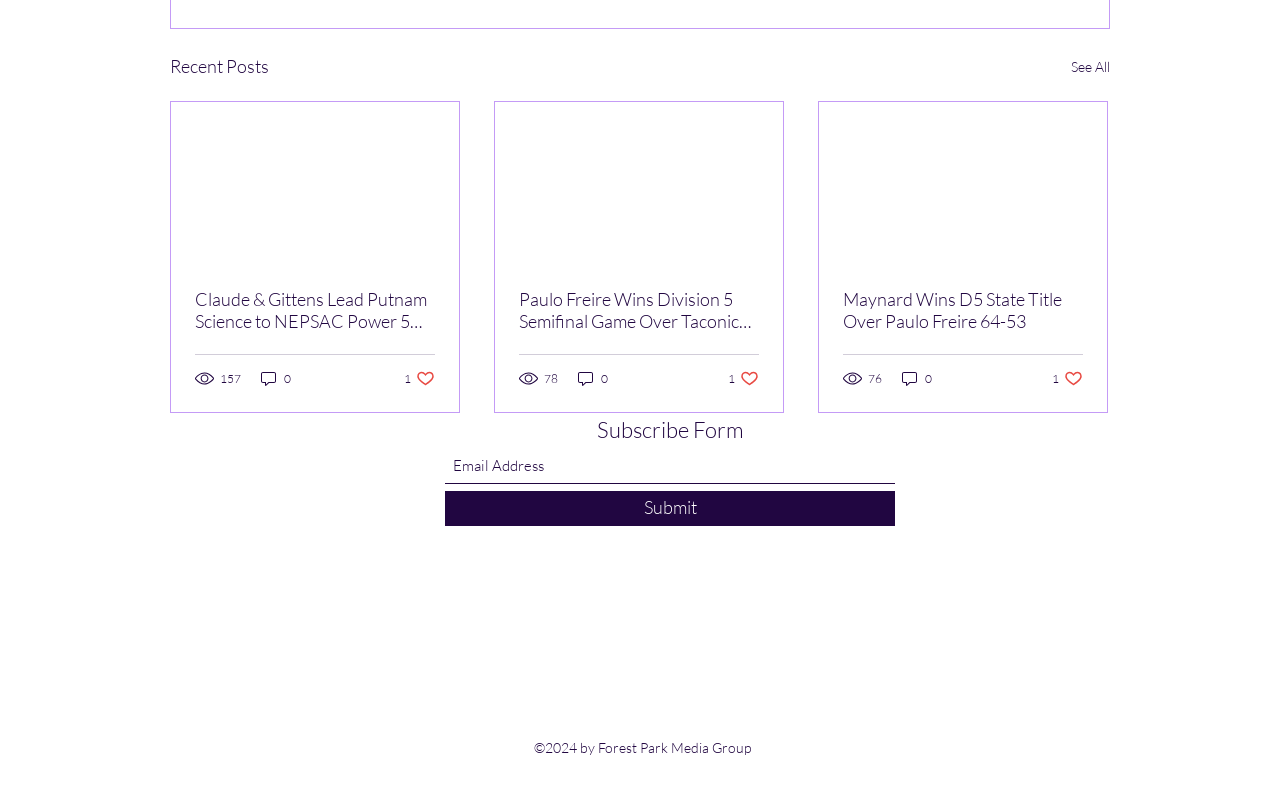Given the element description: "aria-label="Email Address" name="email" placeholder="Email Address"", predict the bounding box coordinates of the UI element it refers to, using four float numbers between 0 and 1, i.e., [left, top, right, bottom].

[0.348, 0.566, 0.699, 0.61]